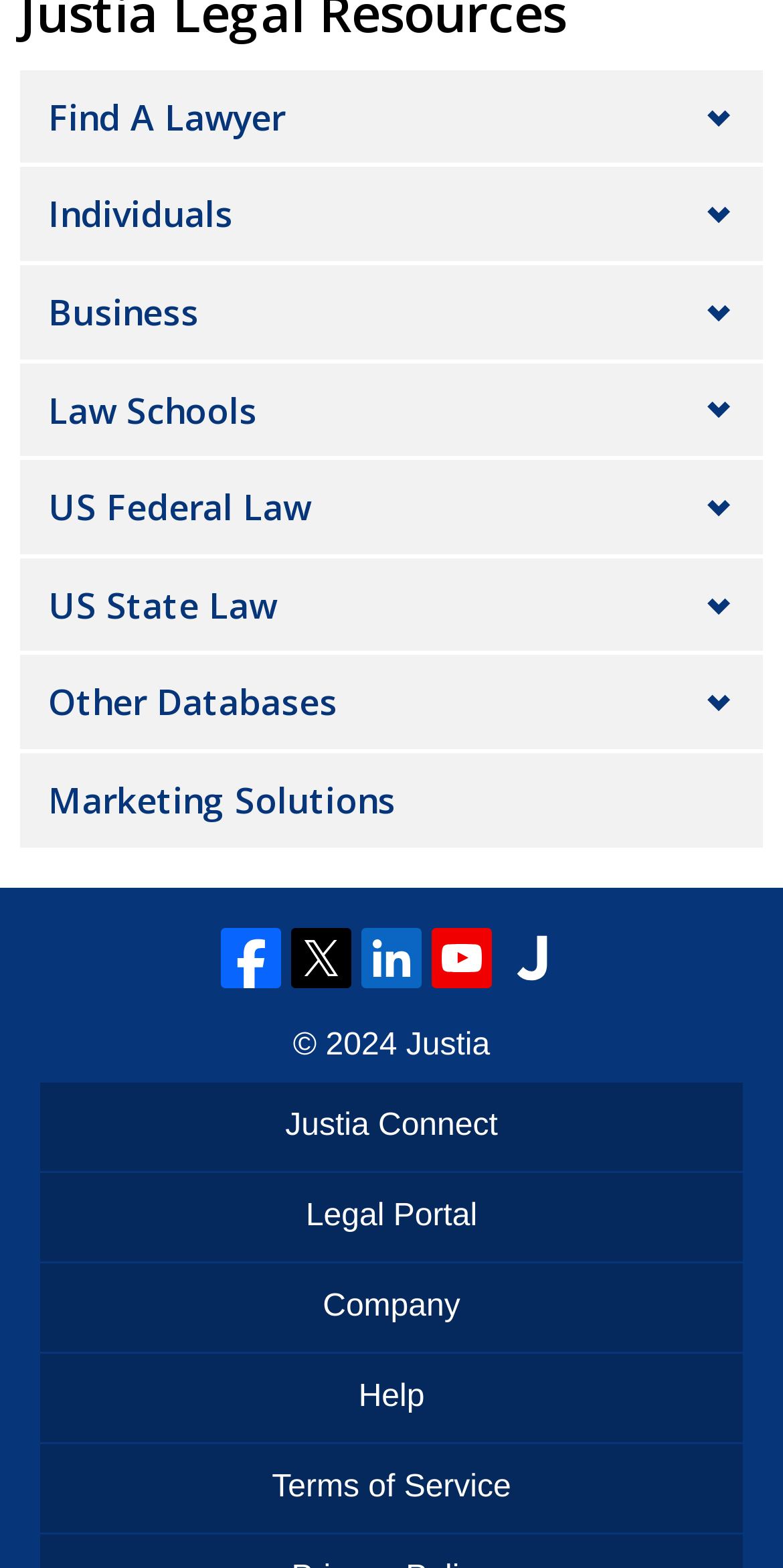Determine the bounding box for the described UI element: "Other Databases".

[0.062, 0.432, 0.431, 0.463]